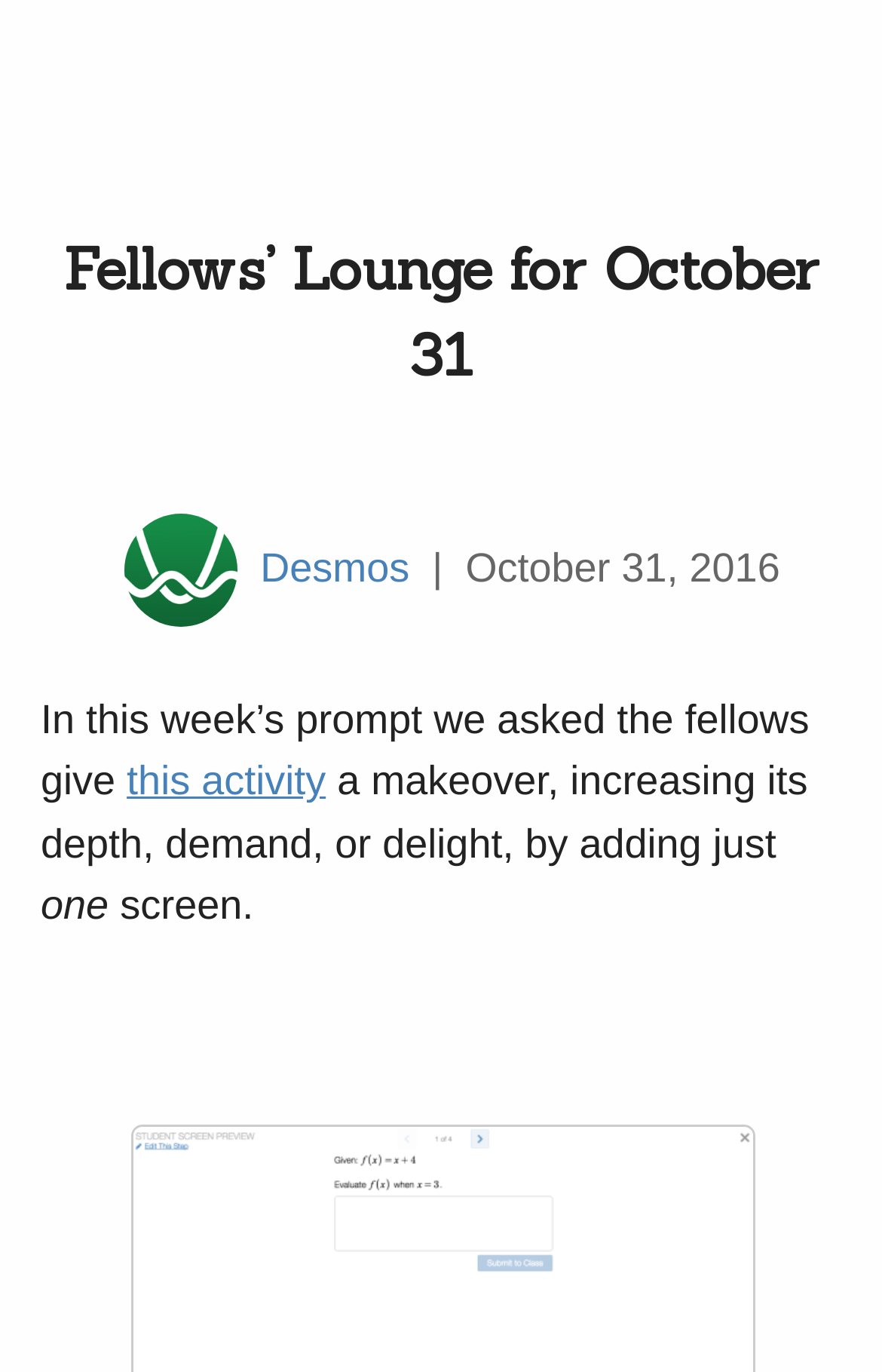Locate the bounding box coordinates of the UI element described by: "this activity". The bounding box coordinates should consist of four float numbers between 0 and 1, i.e., [left, top, right, bottom].

[0.144, 0.553, 0.369, 0.586]